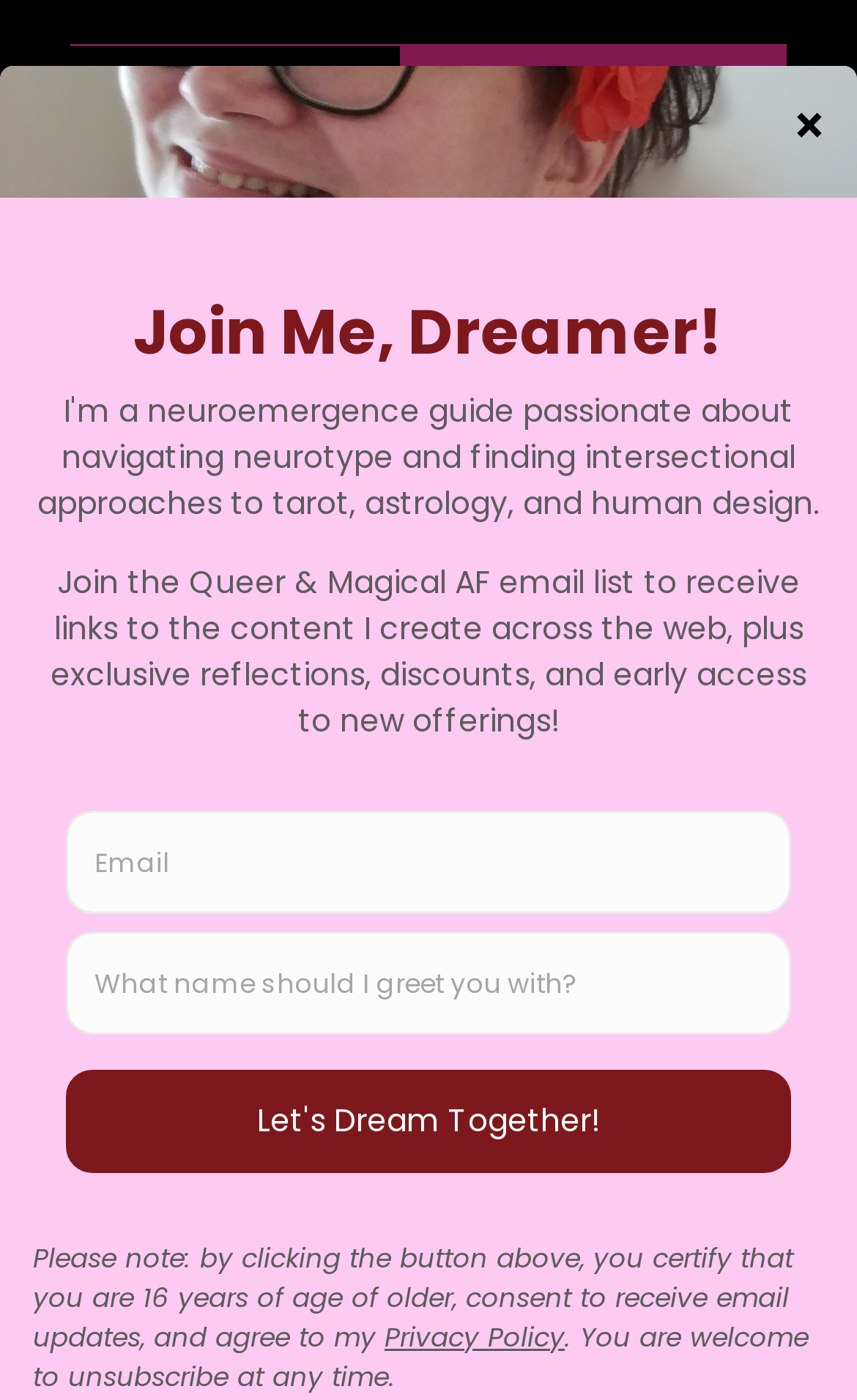Locate and generate the text content of the webpage's heading.

Tarot Lessons from the Empress